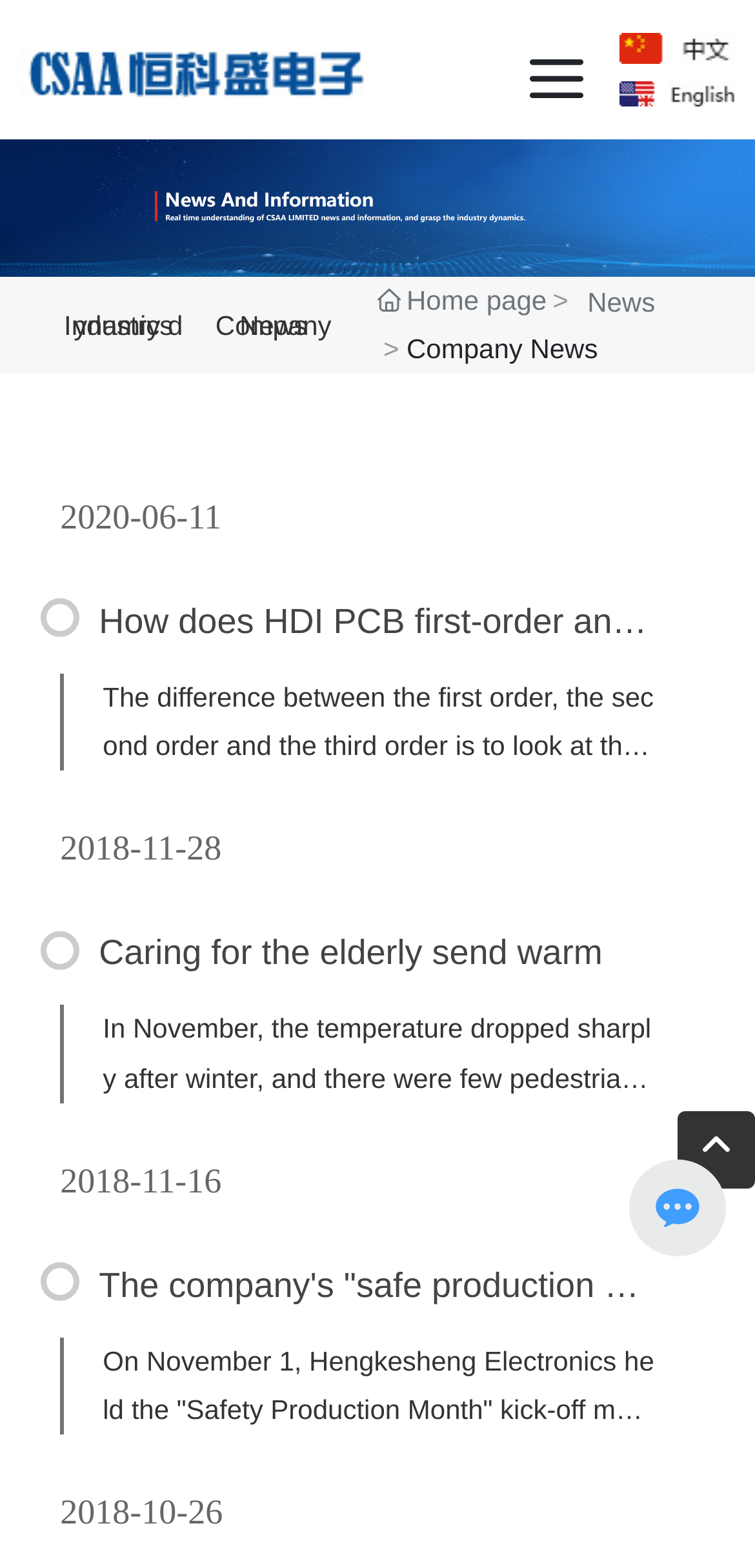Please locate the bounding box coordinates of the element that should be clicked to achieve the given instruction: "View Wholesale Manufacturer Steel Iron Pre Hot DIP Galvanized Pipe for Greenhouse".

None